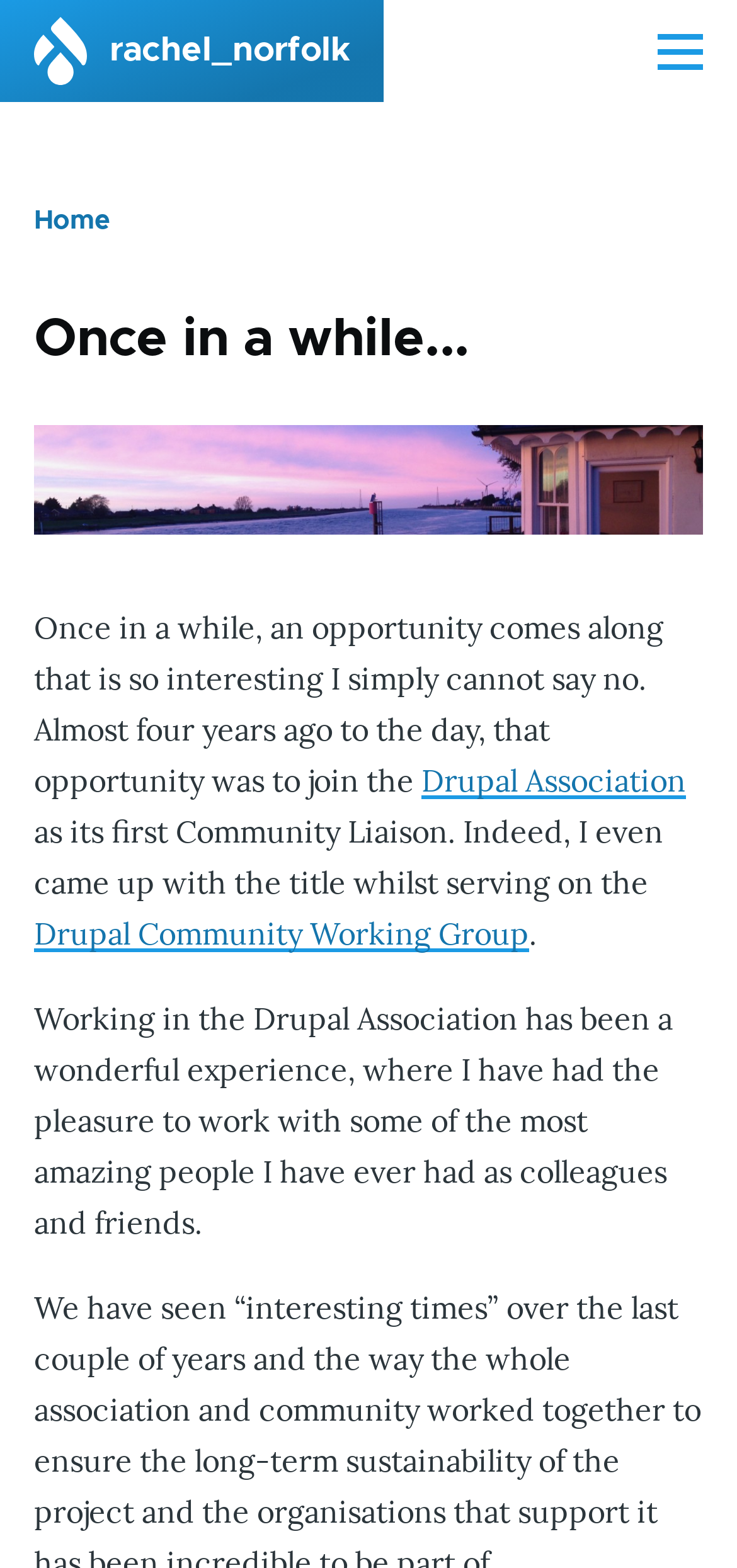Identify the bounding box for the given UI element using the description provided. Coordinates should be in the format (top-left x, top-left y, bottom-right x, bottom-right y) and must be between 0 and 1. Here is the description: Previous Devotional: Colossians 3:14

None